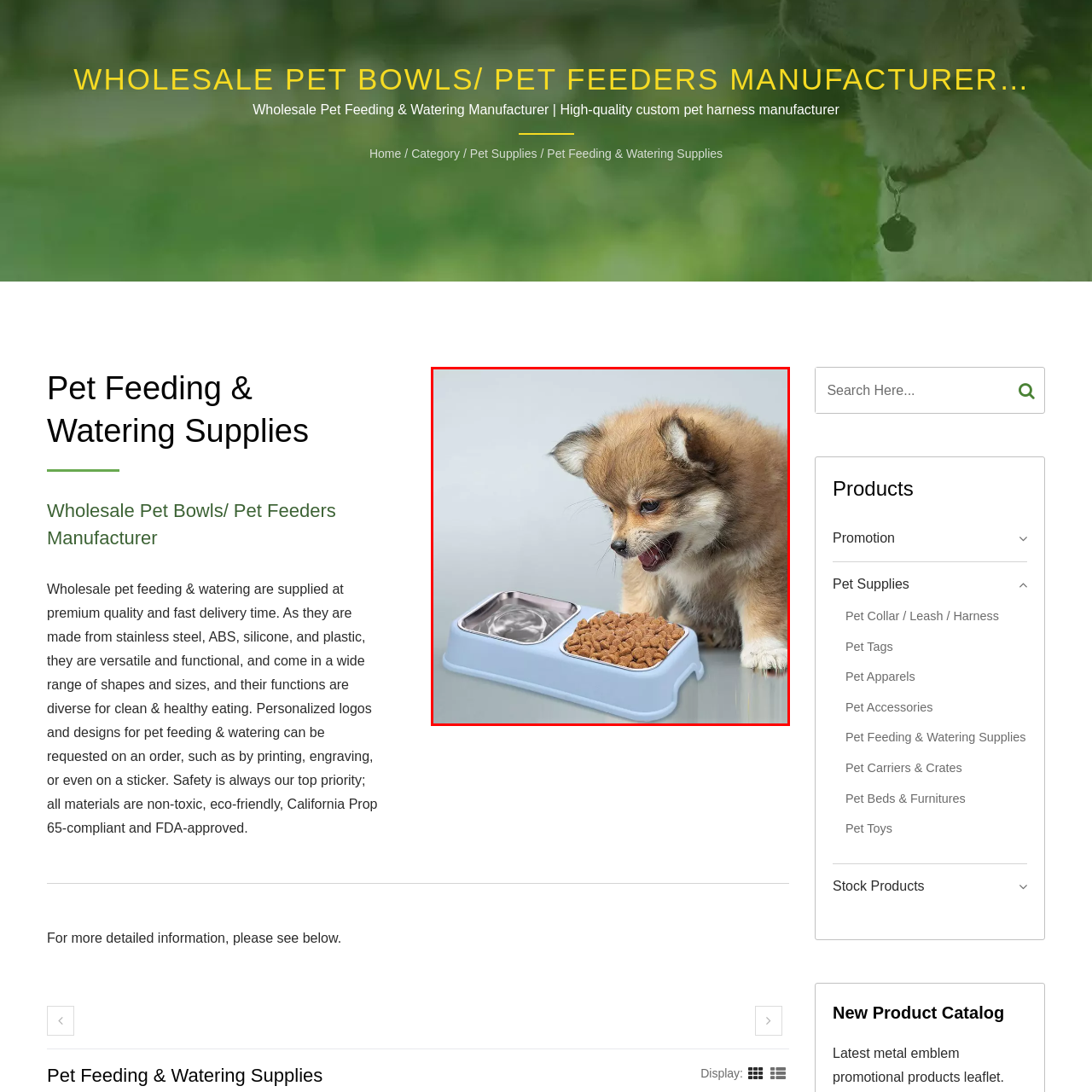Look closely at the image highlighted by the red bounding box and supply a detailed explanation in response to the following question: What type of material is used for the insert of the pet feeding bowl?

According to the caption, the pet feeding bowl has a stainless steel insert, which is a practical choice for a pet feeding solution due to its durability and ease of cleaning.